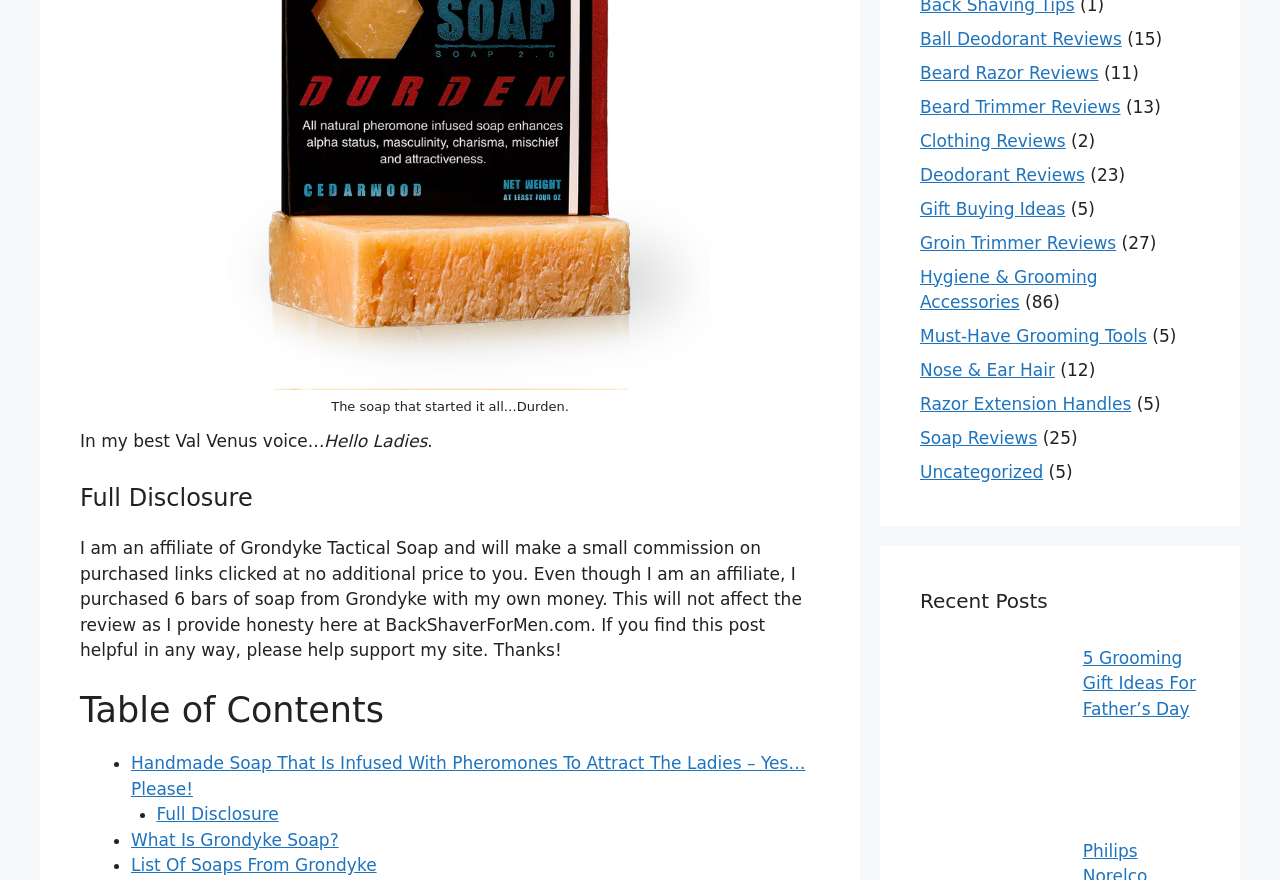Specify the bounding box coordinates of the region I need to click to perform the following instruction: "Click on the category link 'BOOKS'". The coordinates must be four float numbers in the range of 0 to 1, i.e., [left, top, right, bottom].

None